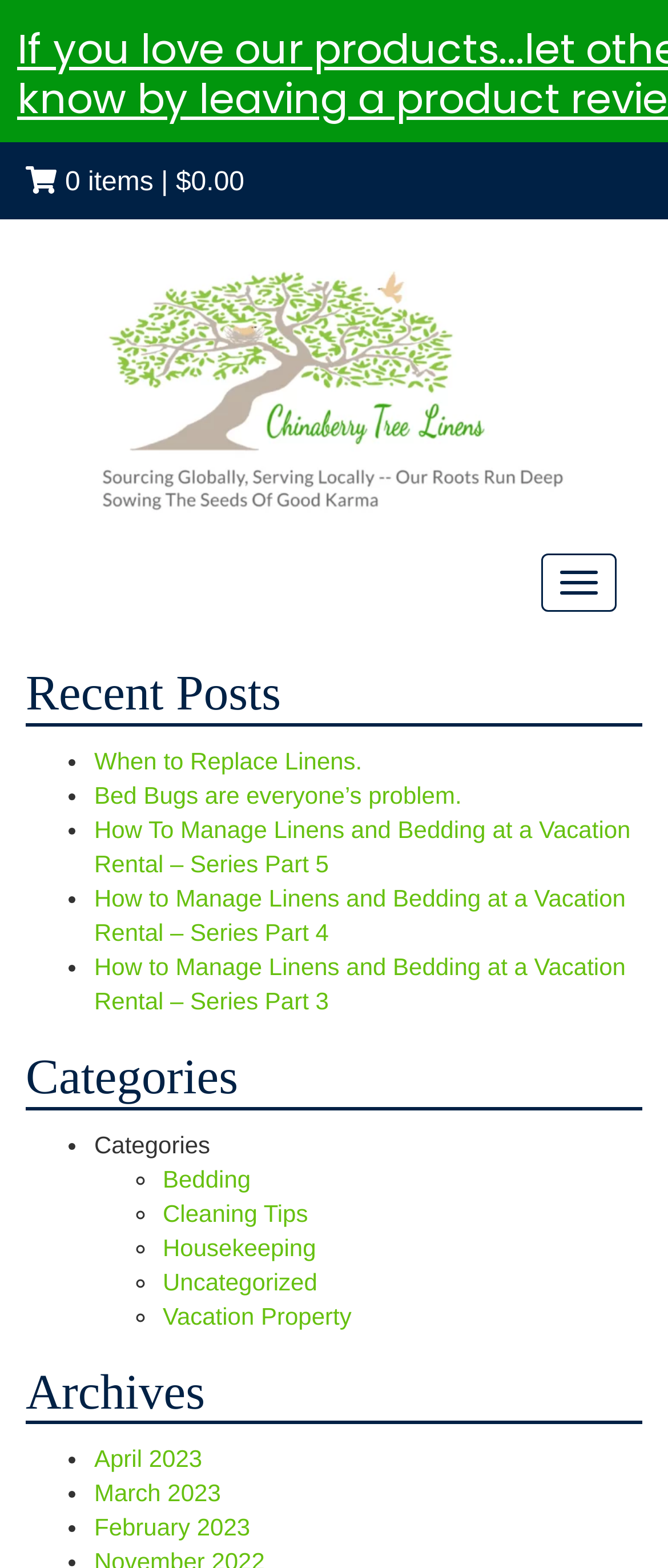Find the bounding box coordinates for the element described here: "Bedding".

[0.244, 0.743, 0.375, 0.76]